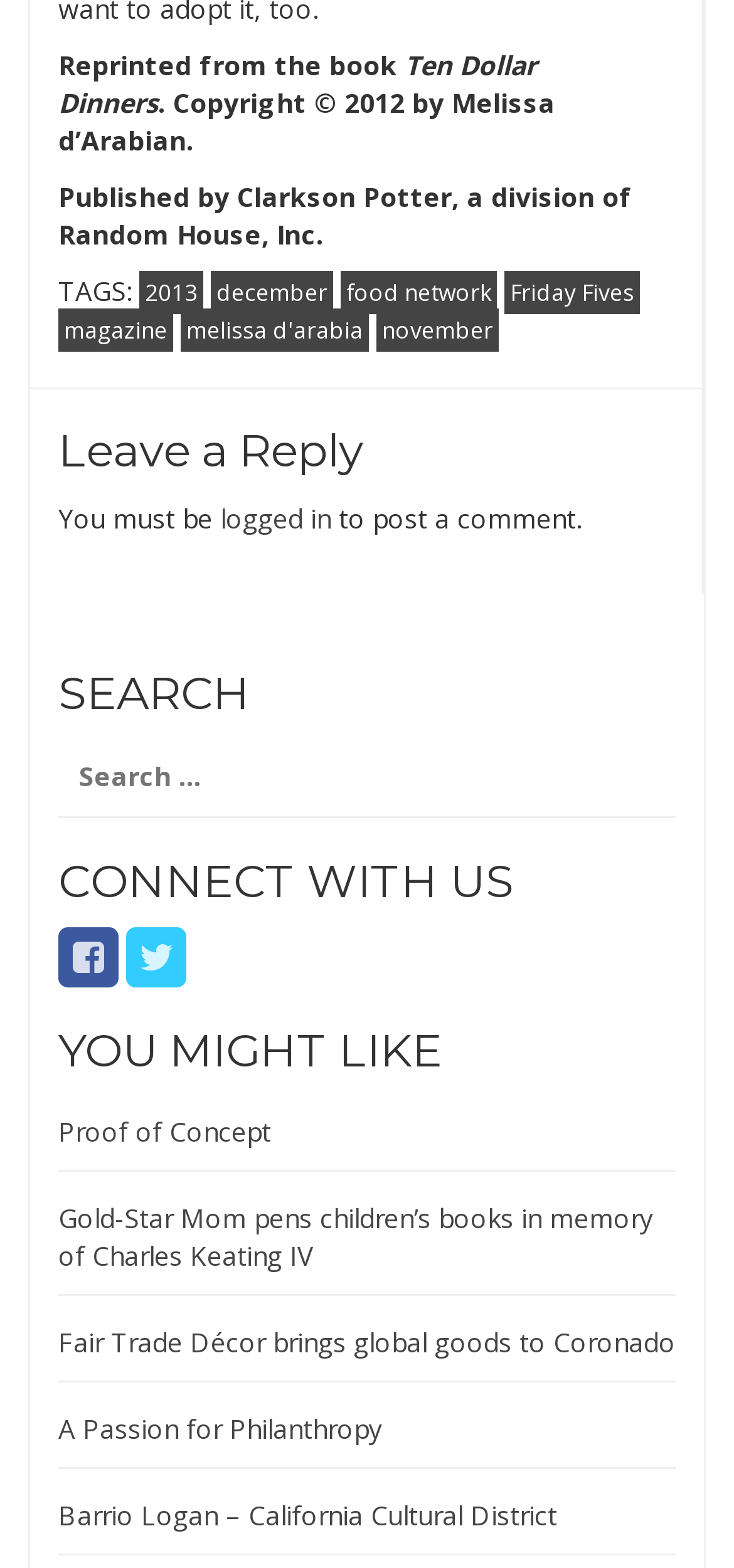Please identify the bounding box coordinates of the element's region that I should click in order to complete the following instruction: "Click on the Facebook link". The bounding box coordinates consist of four float numbers between 0 and 1, i.e., [left, top, right, bottom].

[0.079, 0.601, 0.162, 0.623]